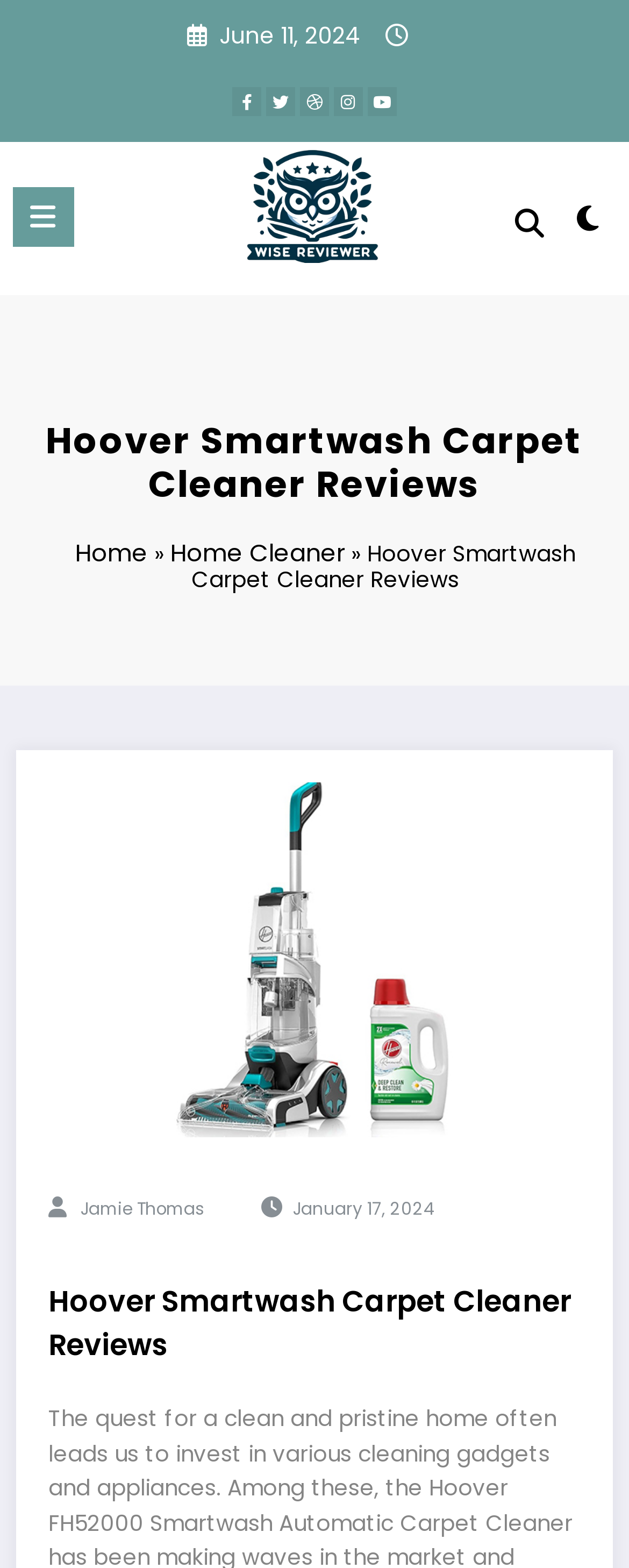Please identify the bounding box coordinates of the element I need to click to follow this instruction: "Click the logo of Wise Reviewer".

[0.305, 0.122, 0.69, 0.139]